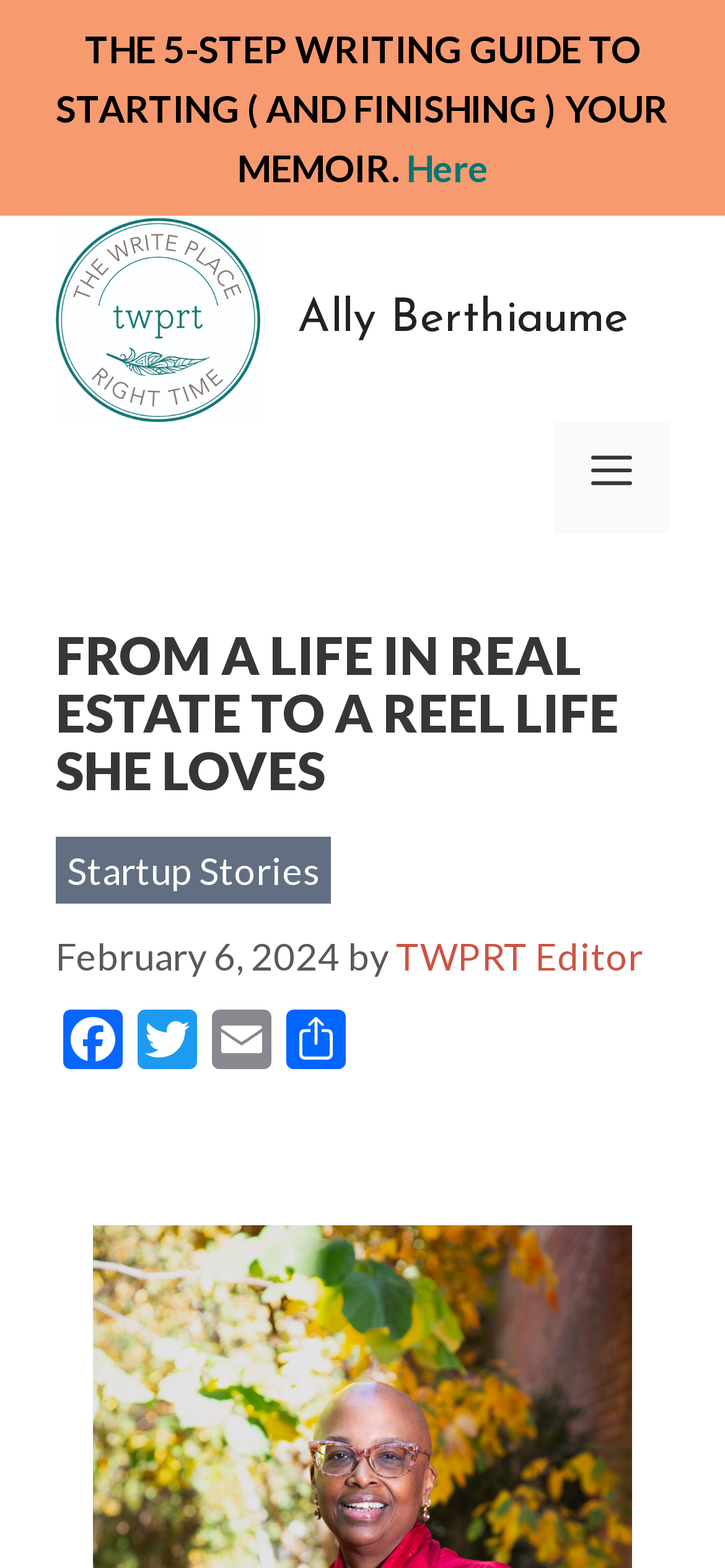Answer with a single word or phrase: 
What is the name of the person in the image?

Ally Berthiaume